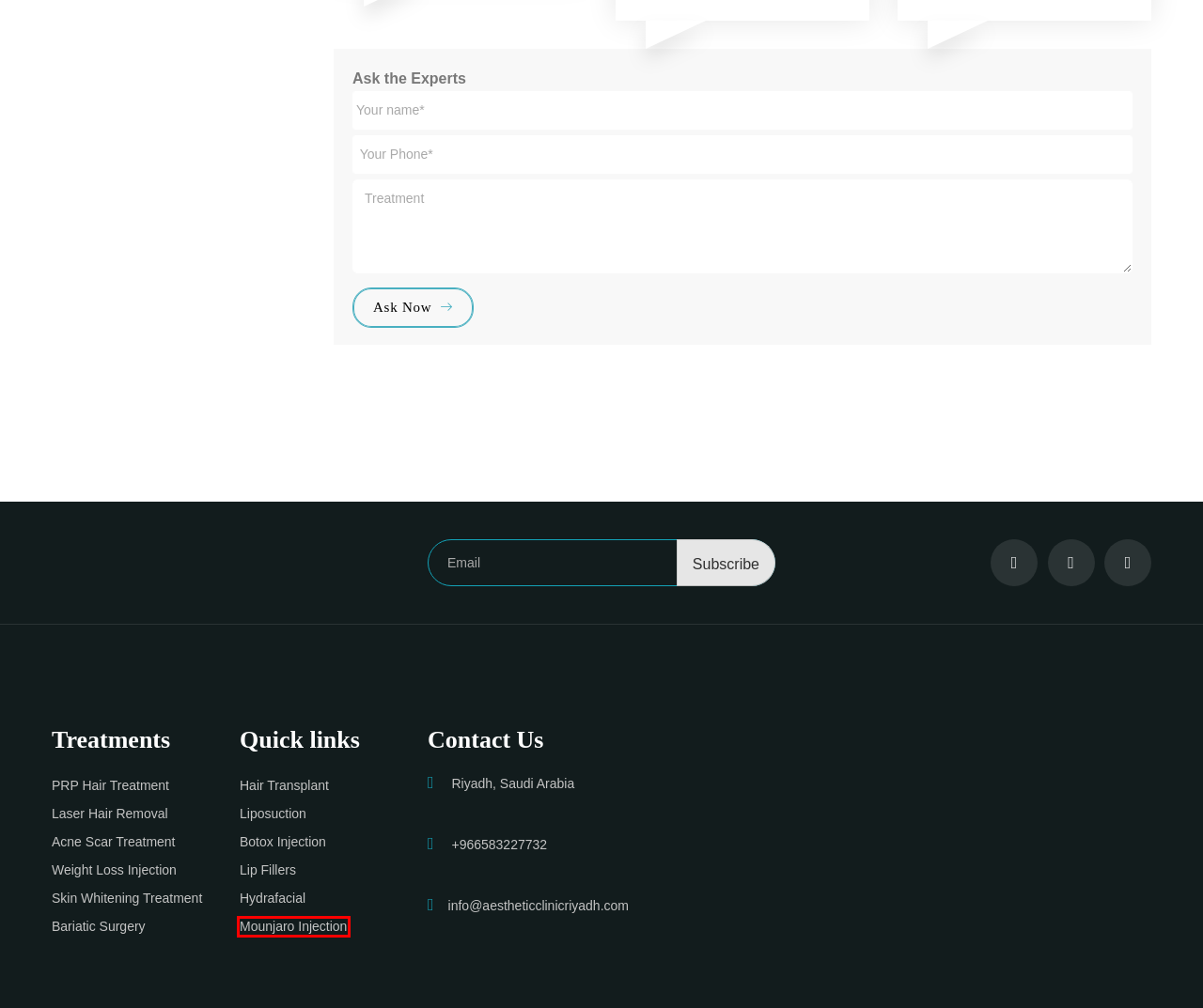Examine the screenshot of the webpage, which includes a red bounding box around an element. Choose the best matching webpage description for the page that will be displayed after clicking the element inside the red bounding box. Here are the candidates:
A. Liposuction in Riyadh & Saudi Arabia | 7,999-17,999 SAR
B. Lip Filler injection In Riyadh | 1ml lip filler |lip fillers
C. HydraFacial Treatment in Riyadh | HydraFacial Riyadh
D. Best Bariatric Surgery in Riyadh & Saudi Arabia
E. PRP Hair Treatment in Riyadh & Saudi Arabia | Platelet Rich Plasma
F. Mounjaro Injection in Riyadh & Saudi Arabia | Mounjaro price
G. Acne Scar Treatment in Riyadh & Saudi Arabia | Cost
H. Weight Loss Injections in Riyadh & Saudi Arabia | Lipotropic

F